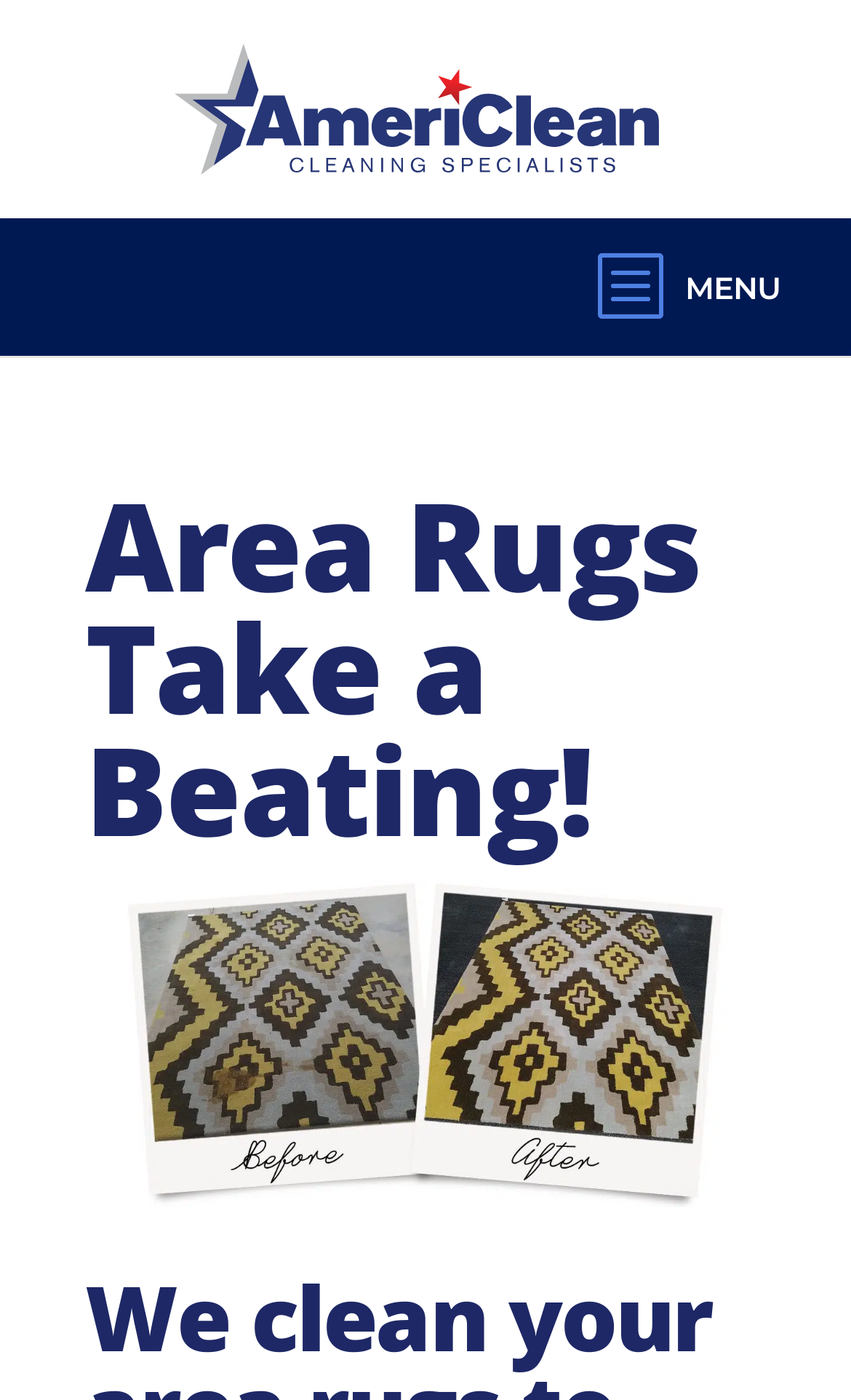Extract the main title from the webpage and generate its text.

Area Rugs Take a Beating!